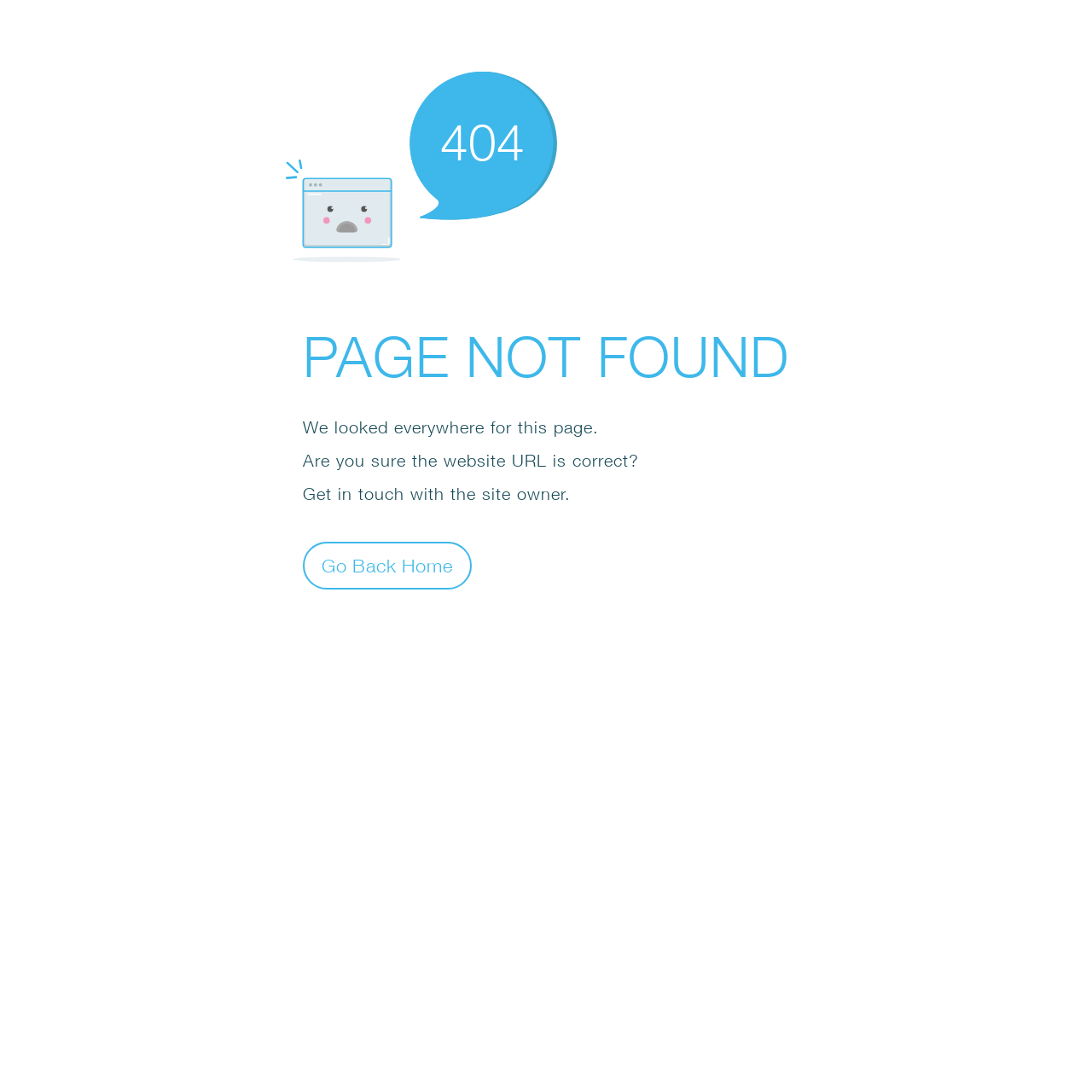What is the suggested action?
Look at the image and provide a detailed response to the question.

The suggested action is displayed as a button with the text 'Go Back Home', which is positioned at the bottom of the error message, and it is a sibling of the other static text elements.